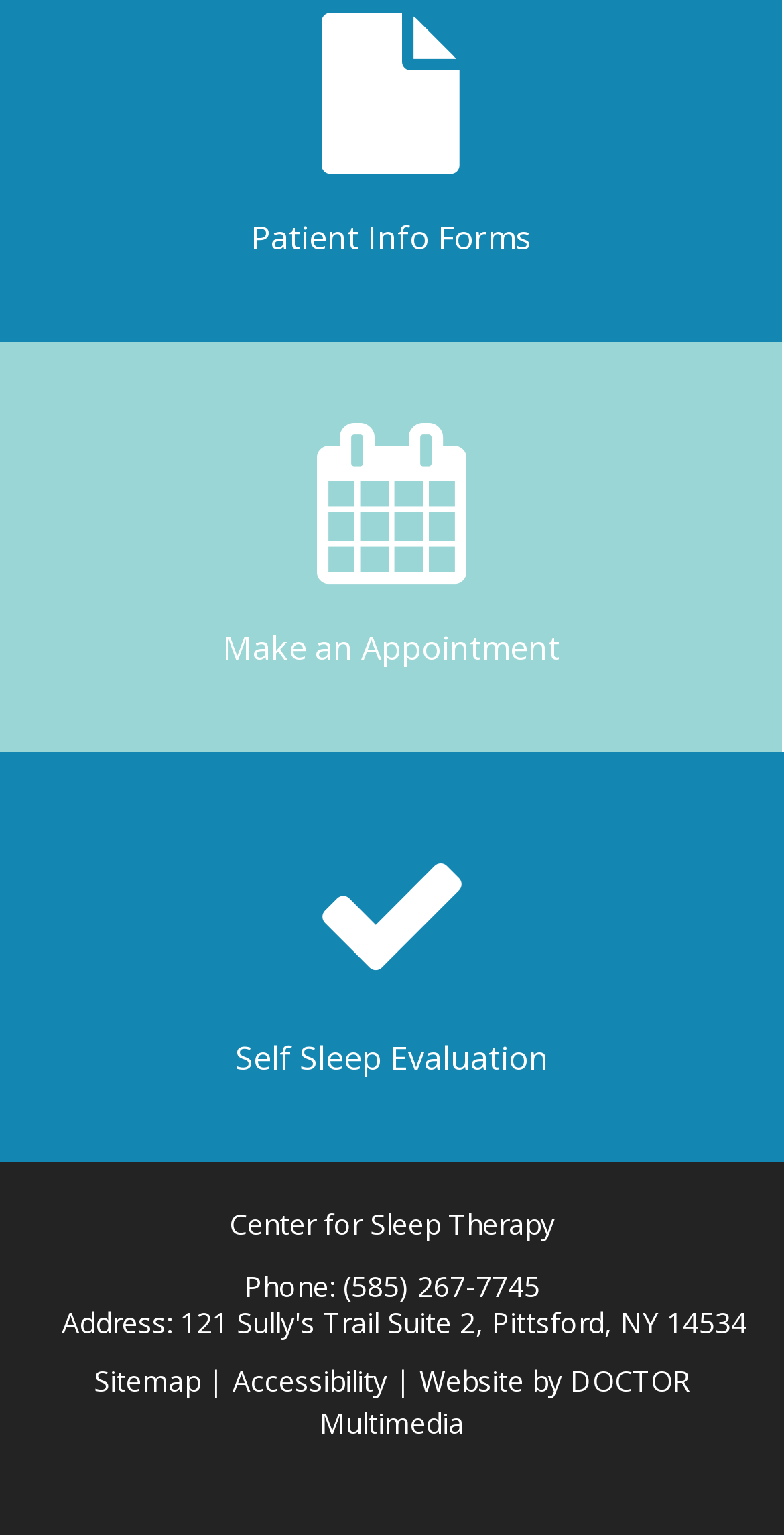Please identify the bounding box coordinates of the element I should click to complete this instruction: 'Access the Self Sleep Evaluation'. The coordinates should be given as four float numbers between 0 and 1, like this: [left, top, right, bottom].

[0.3, 0.675, 0.7, 0.704]